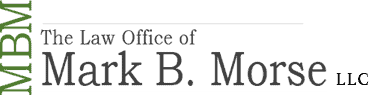What does the law office specialize in?
Please respond to the question with a detailed and thorough explanation.

The caption indicates that the law office specializes in personal injury cases, suggesting a focus on providing legal assistance and advocacy for clients facing challenges related to injuries and disabilities.